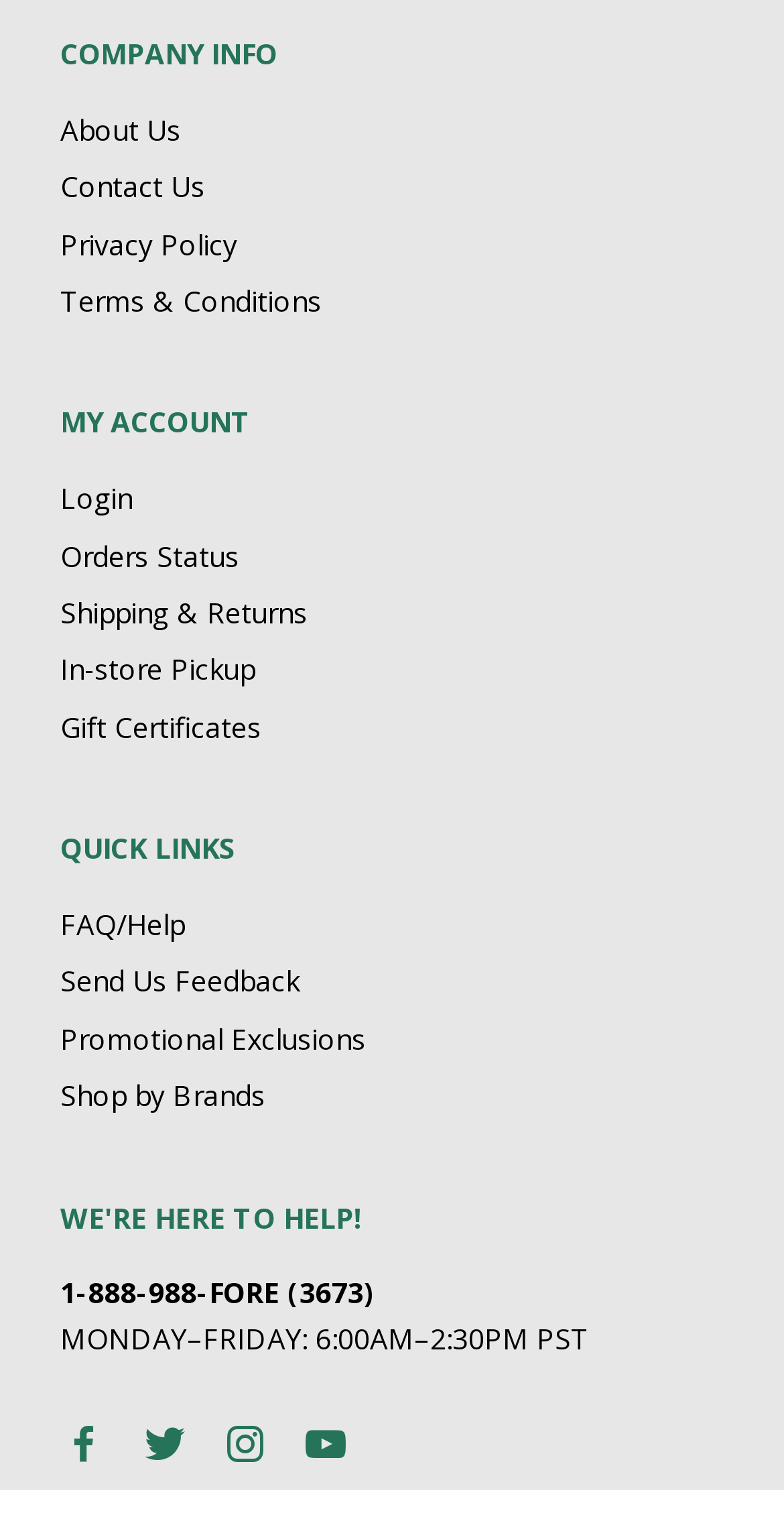For the element described, predict the bounding box coordinates as (top-left x, top-left y, bottom-right x, bottom-right y). All values should be between 0 and 1. Element description: About Us

[0.077, 0.072, 0.231, 0.097]